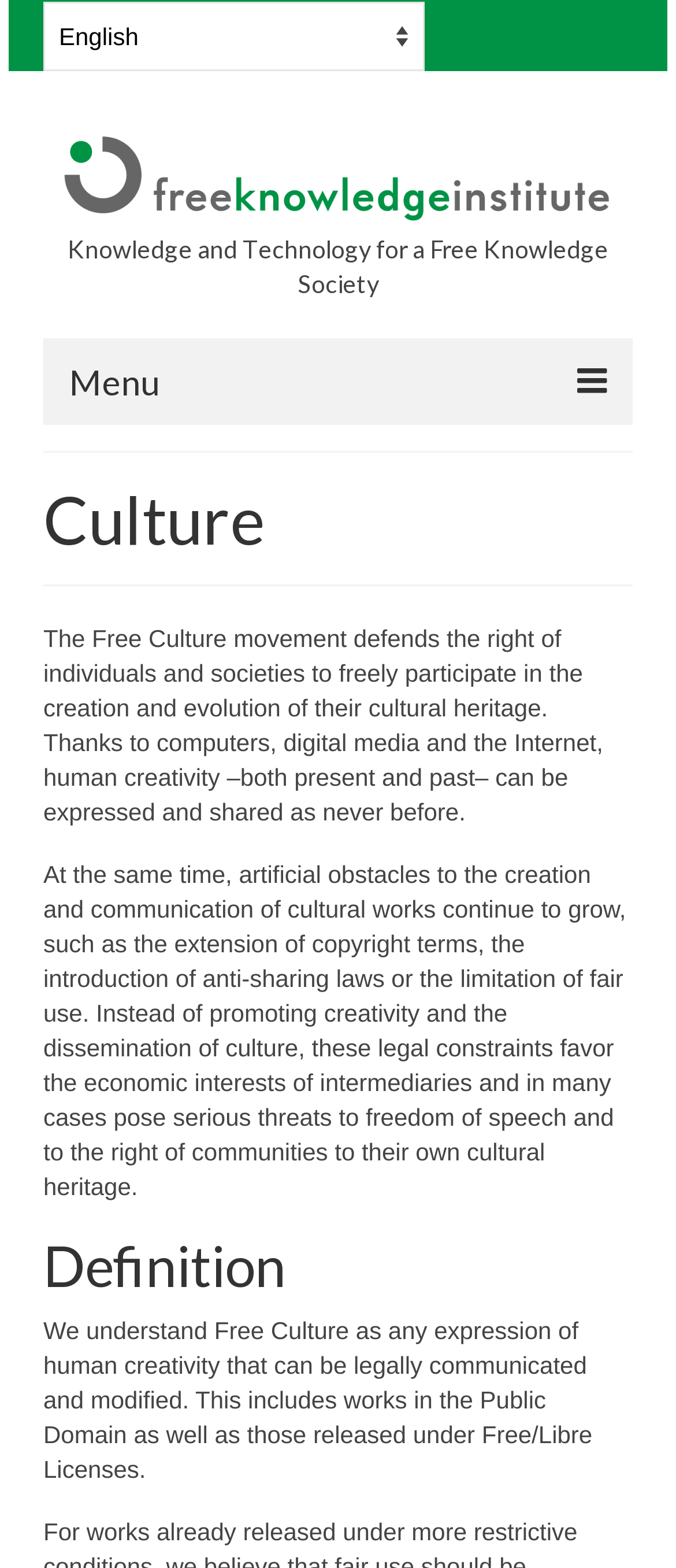Articulate a complete and detailed caption of the webpage elements.

The webpage is about the Free Knowledge Institute, with a focus on the concept of "Culture" in the context of free knowledge and society. At the top, there is a language selection dropdown menu and a link to the Free Knowledge Institute's homepage, accompanied by an image. Below this, there is a brief description of the institute's mission, stating that it aims to promote knowledge and technology for a free knowledge society.

On the left side of the page, there is a menu with several links, including "About the FKI", "FKI Board and Team", "Mission", "Founding Principles", "Support FKI", "References", "FKI services", "Projects", "Participate", and "Contact". Each of these links is preceded by a bullet point.

The main content of the page is divided into two sections. The first section, headed "Culture", discusses the importance of free culture and the obstacles that hinder its development, such as copyright laws and anti-sharing regulations. The second section, headed "Definition", provides a definition of free culture, stating that it includes works in the public domain and those released under free/libre licenses.

Overall, the webpage presents a clear and organized structure, with a focus on conveying information about the Free Knowledge Institute and its mission to promote free culture and knowledge.